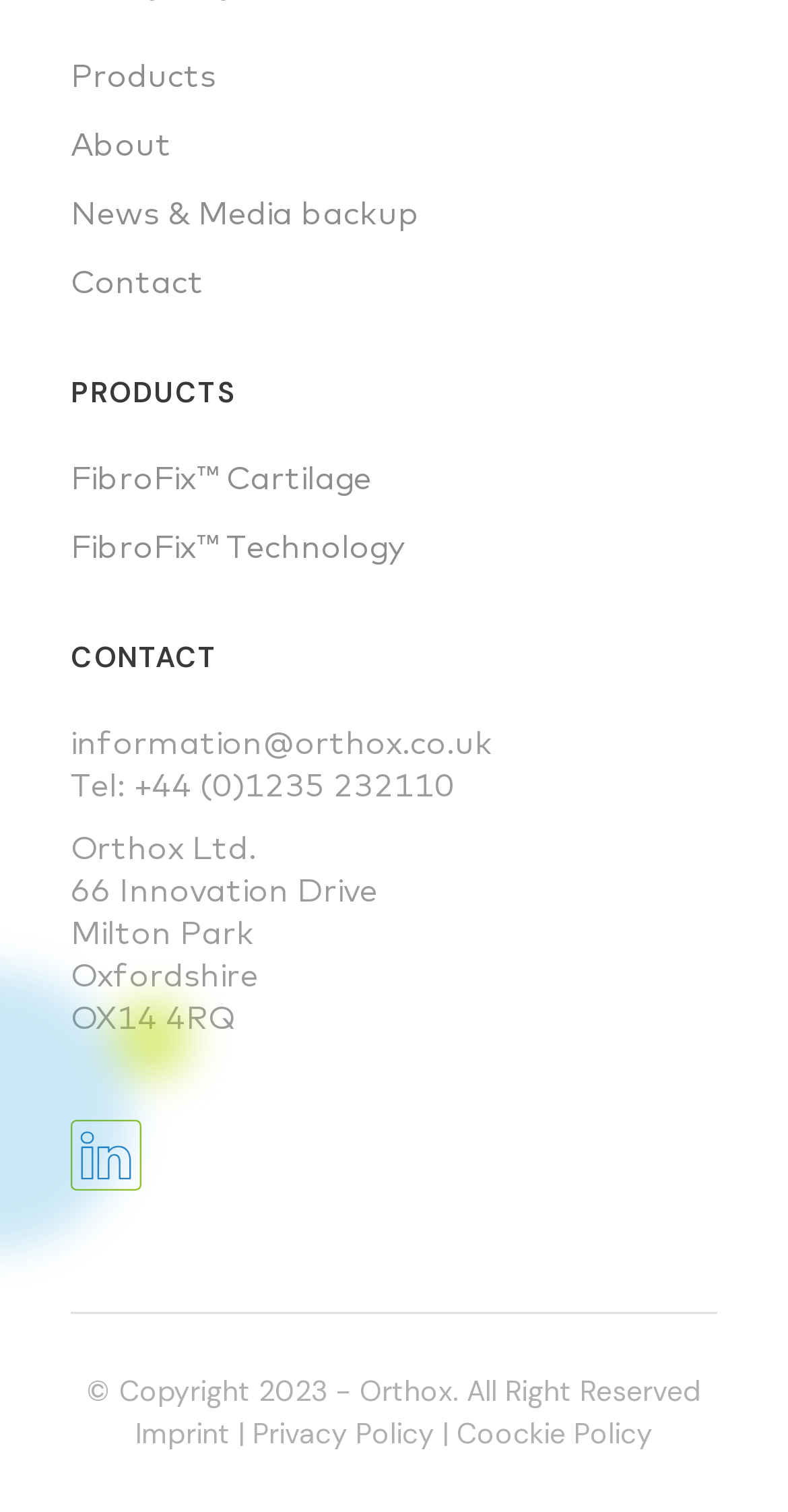How many product-related links are on the page?
Please use the image to provide a one-word or short phrase answer.

3